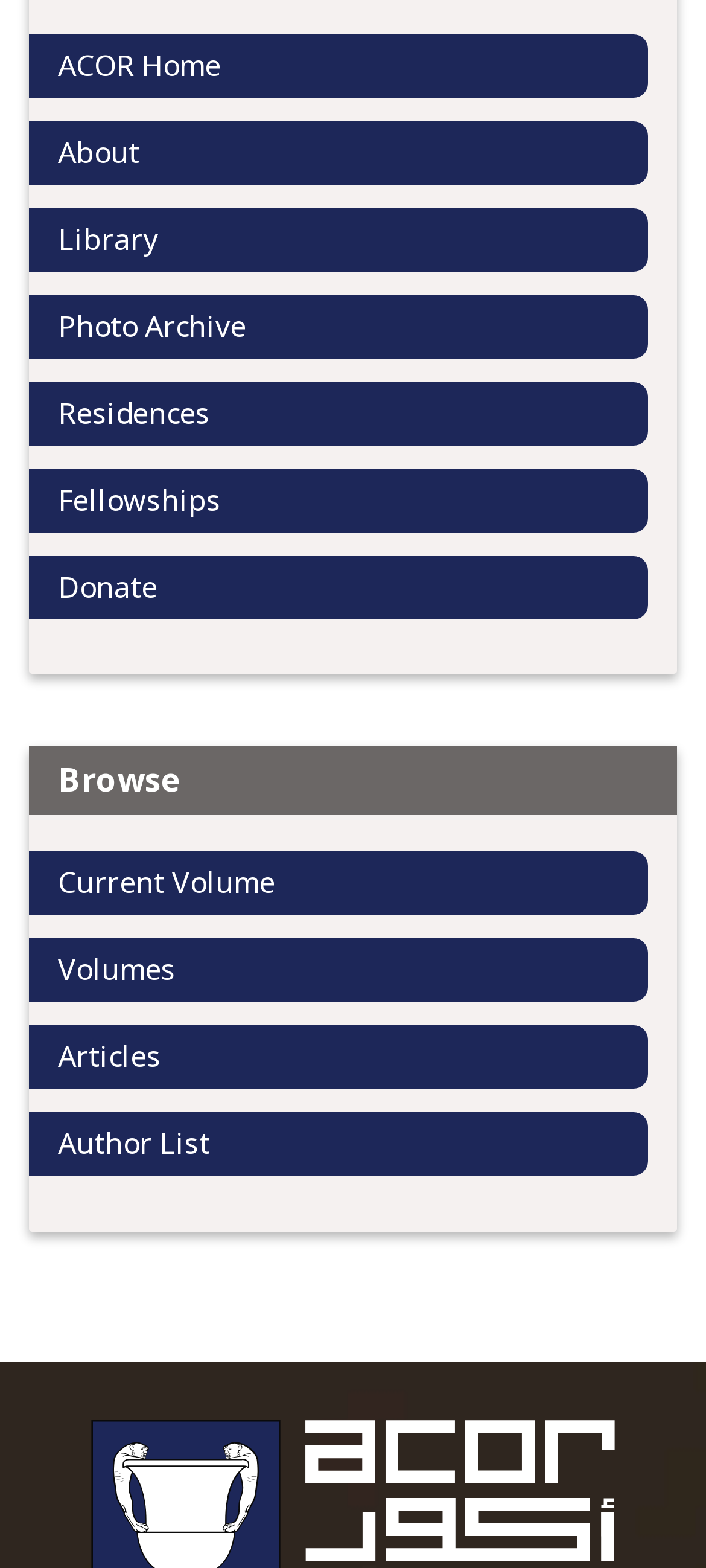Determine the bounding box coordinates of the element that should be clicked to execute the following command: "learn about fellowships".

[0.041, 0.299, 0.918, 0.339]